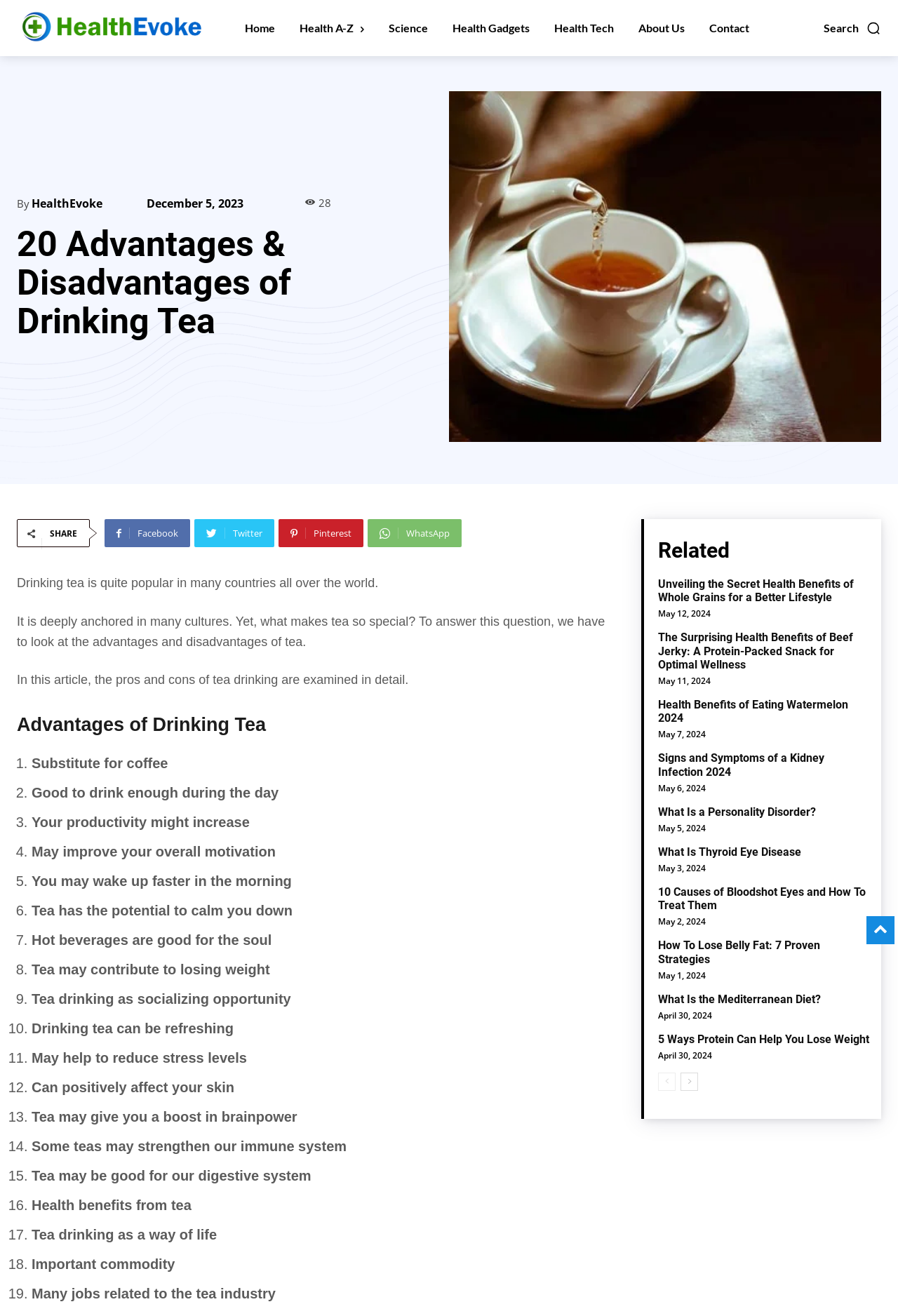What is the purpose of the 'SHARE' button?
Based on the image, respond with a single word or phrase.

To share the article